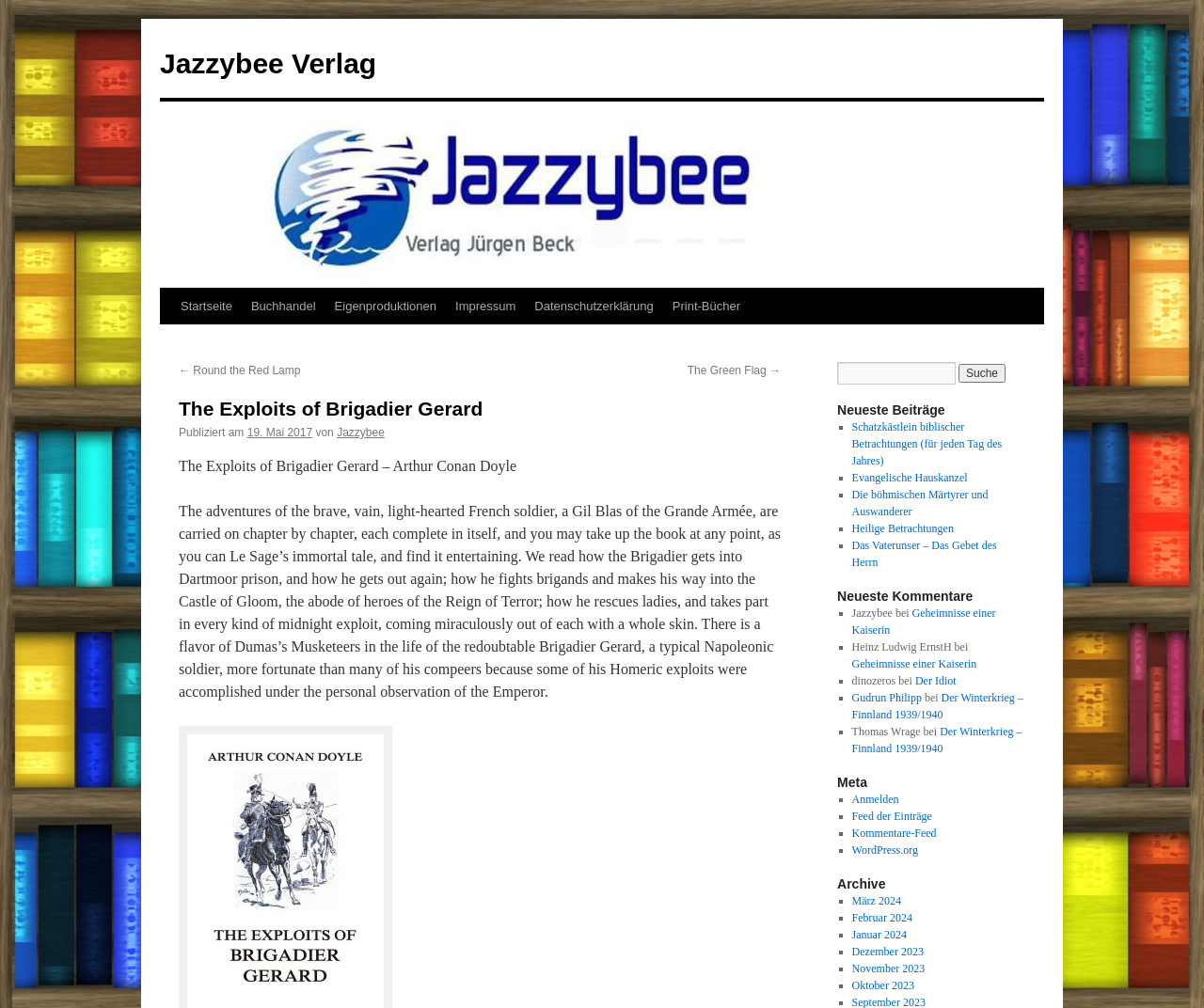Answer the question briefly using a single word or phrase: 
How many archive links are shown on the webpage?

6